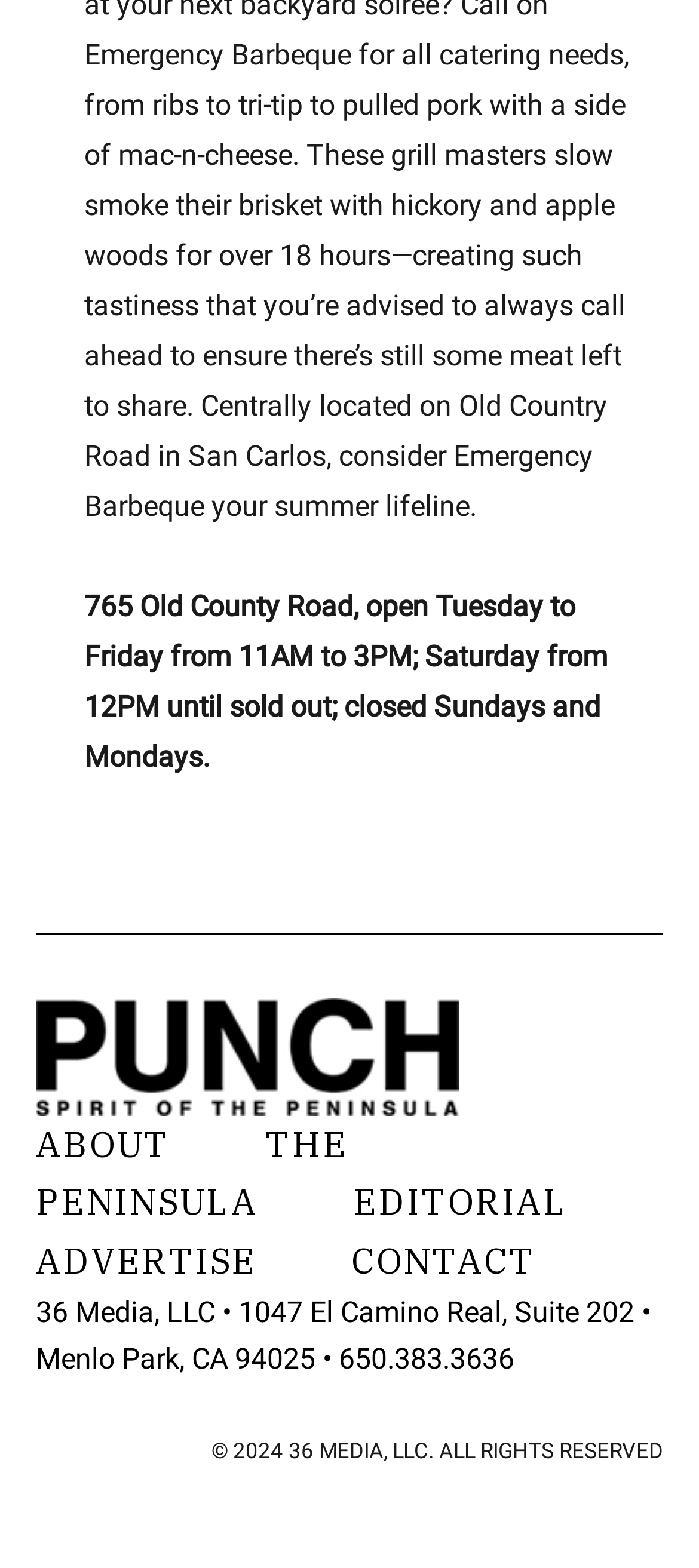What is the name of the company?
Respond to the question with a well-detailed and thorough answer.

The name of the company can be found in the static text element at the bottom of the webpage, which states '36 Media, LLC • 1047 El Camino Real, Suite 202 • Menlo Park, CA 94025 • 650.383.3636'.